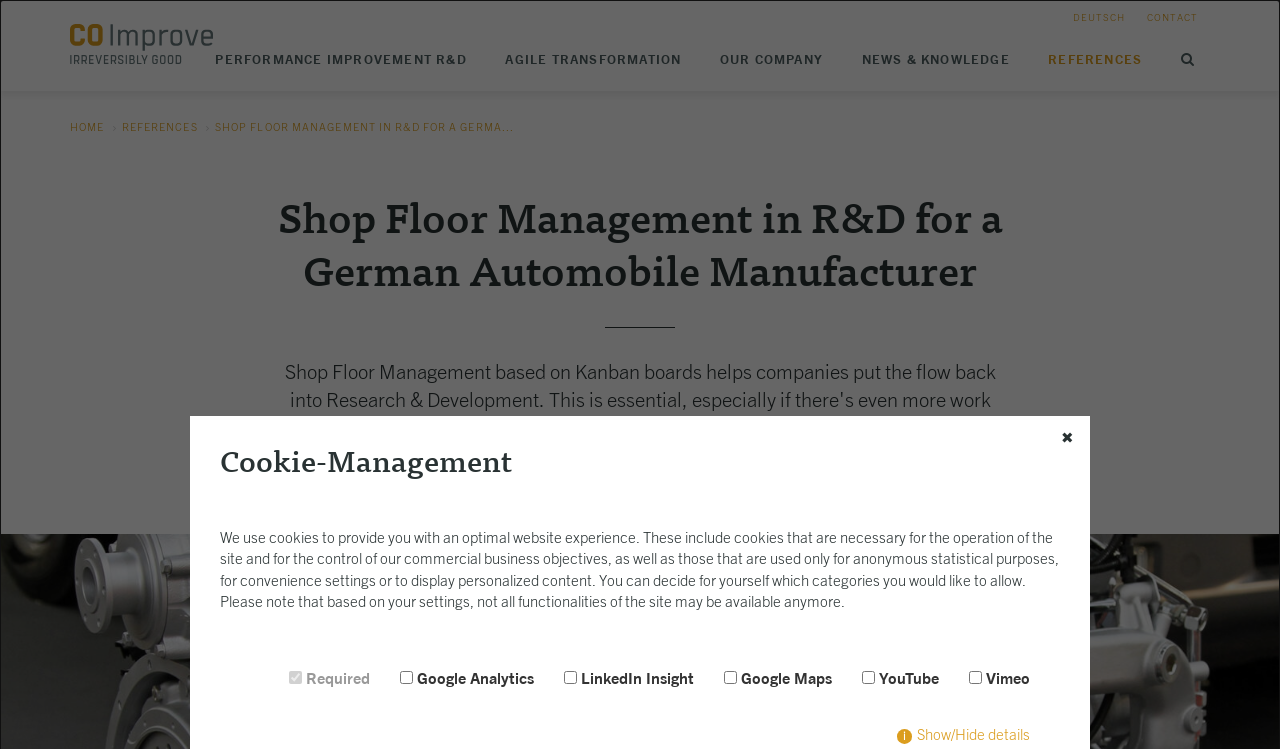What is the text of the webpage's headline?

Shop Floor Management in R&D for a German Automobile Manufacturer